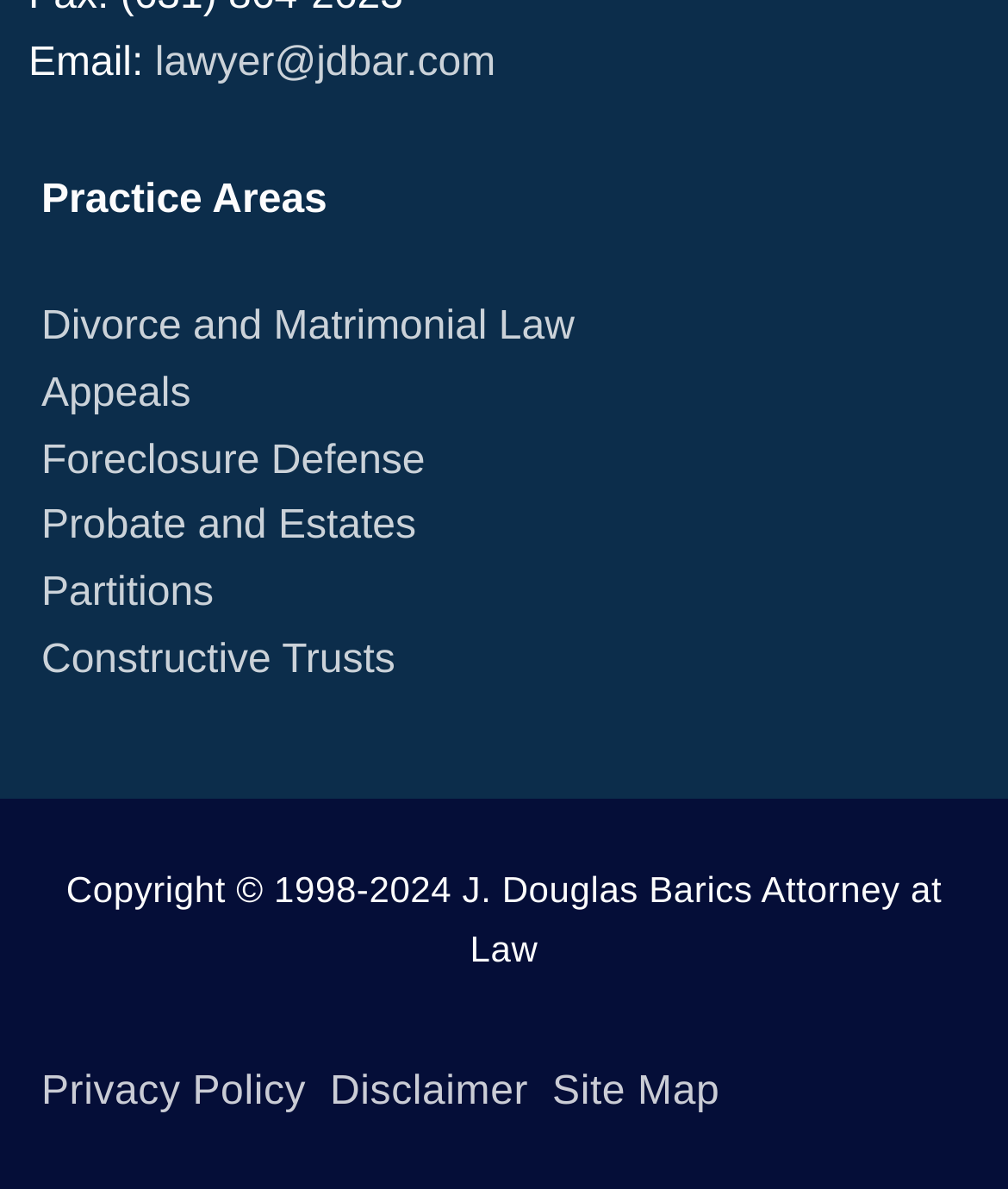Locate the bounding box coordinates of the element you need to click to accomplish the task described by this instruction: "View the Privacy Policy".

[0.041, 0.901, 0.304, 0.938]